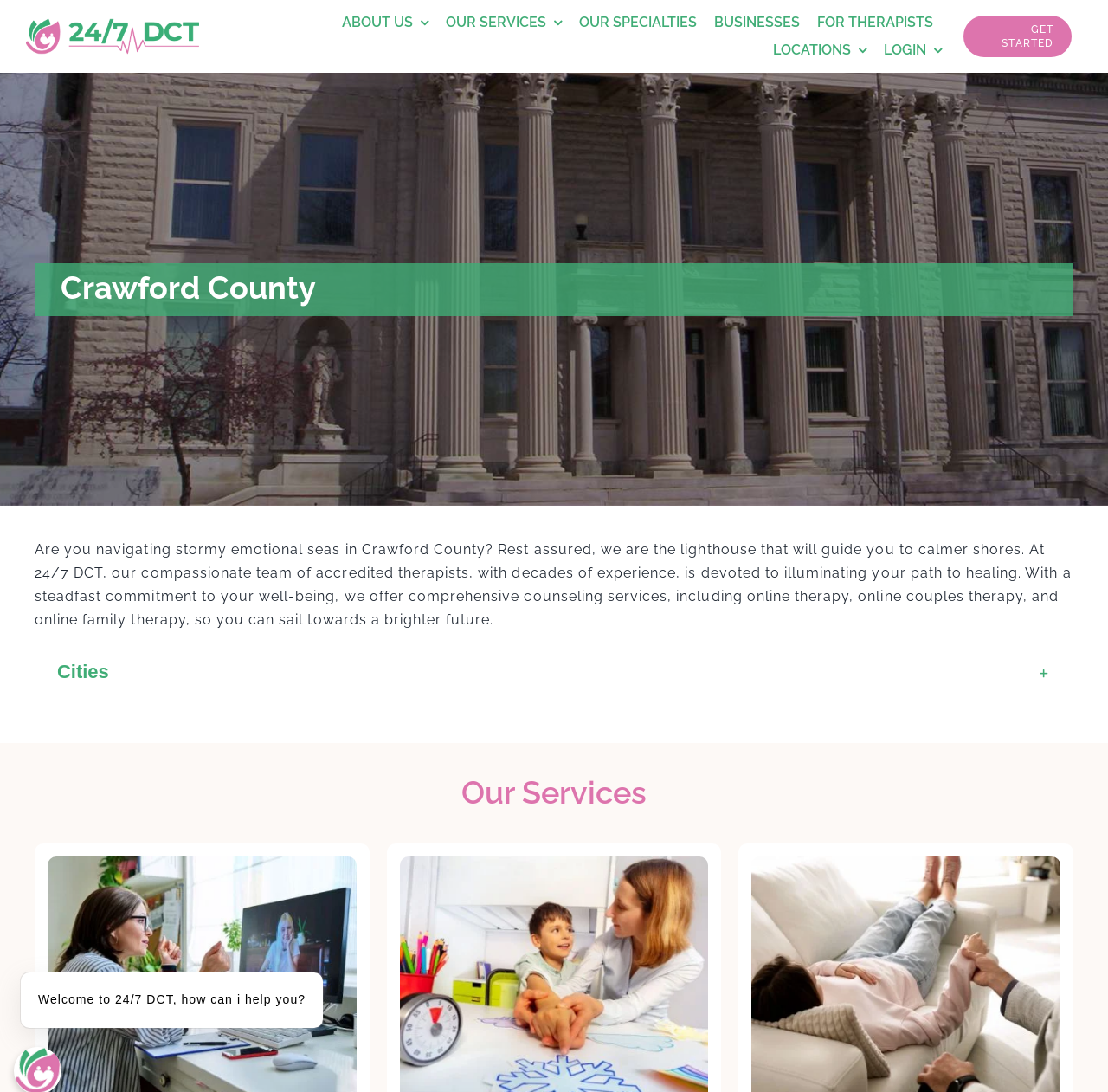What services are offered by 24/7 DCT? Please answer the question using a single word or phrase based on the image.

Counseling, couples therapy, family therapy